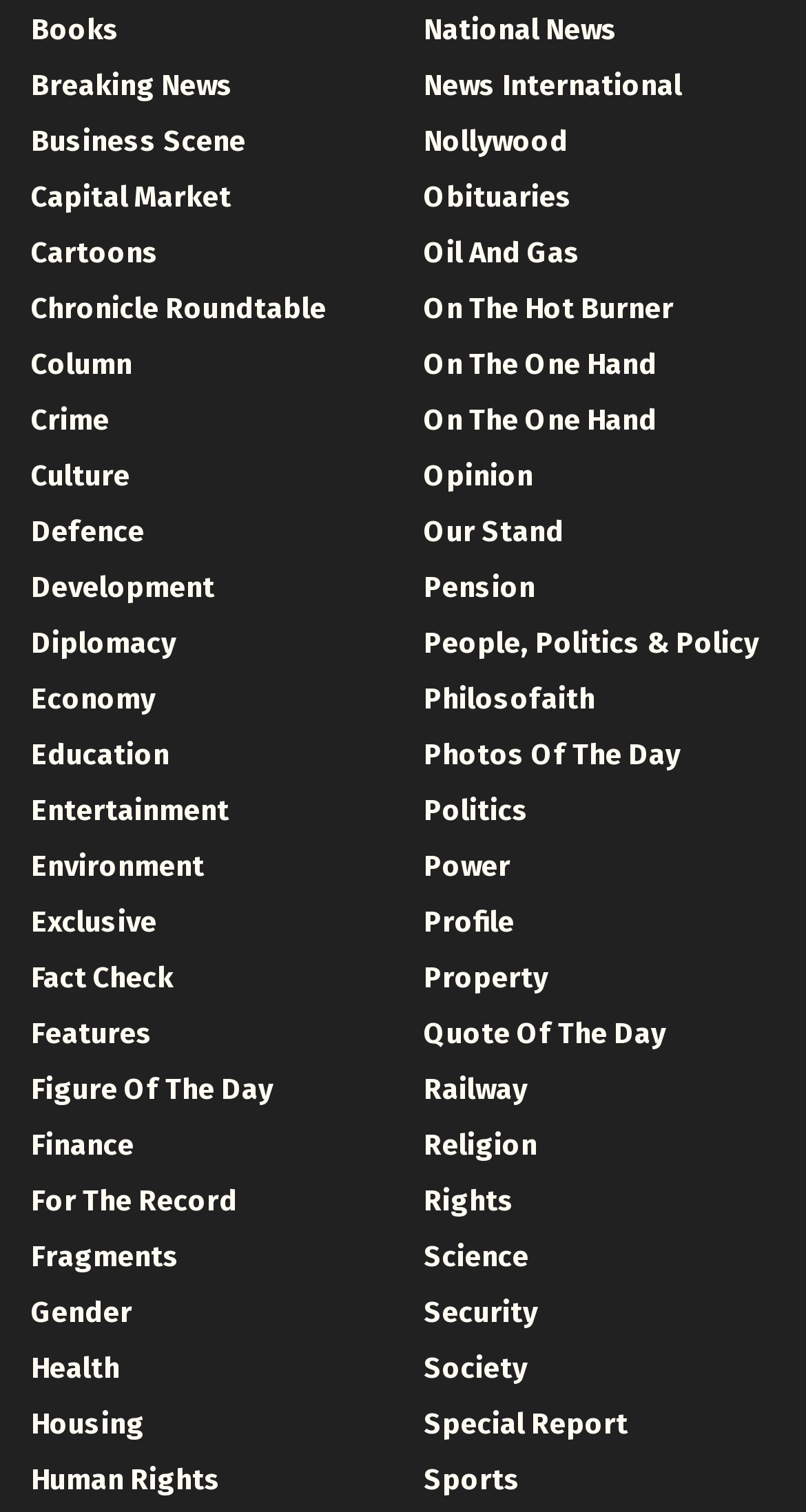What is the topic of the link located at the top-left corner of the webpage?
Look at the image and answer the question using a single word or phrase.

Books